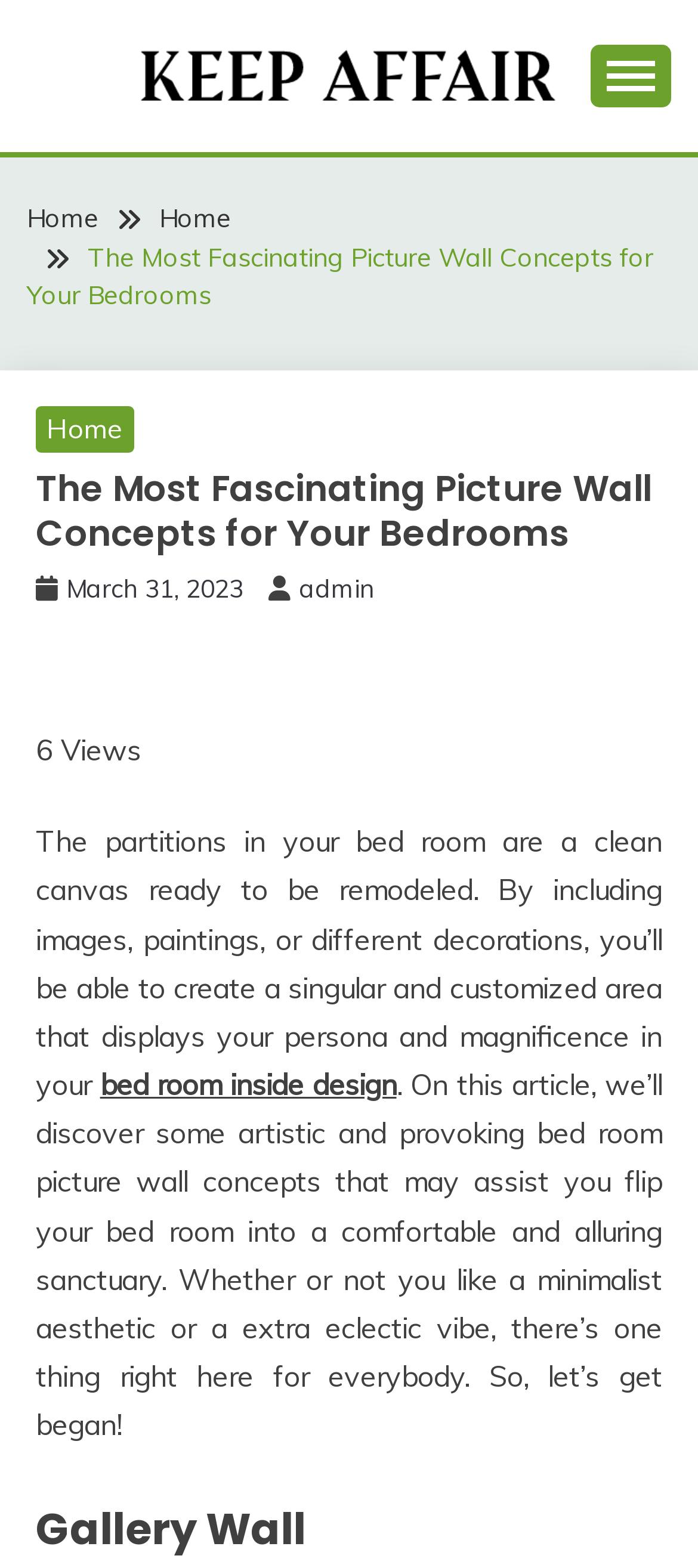From the screenshot, find the bounding box of the UI element matching this description: "Keep Affair". Supply the bounding box coordinates in the form [left, top, right, bottom], each a float between 0 and 1.

[0.162, 0.082, 0.736, 0.141]